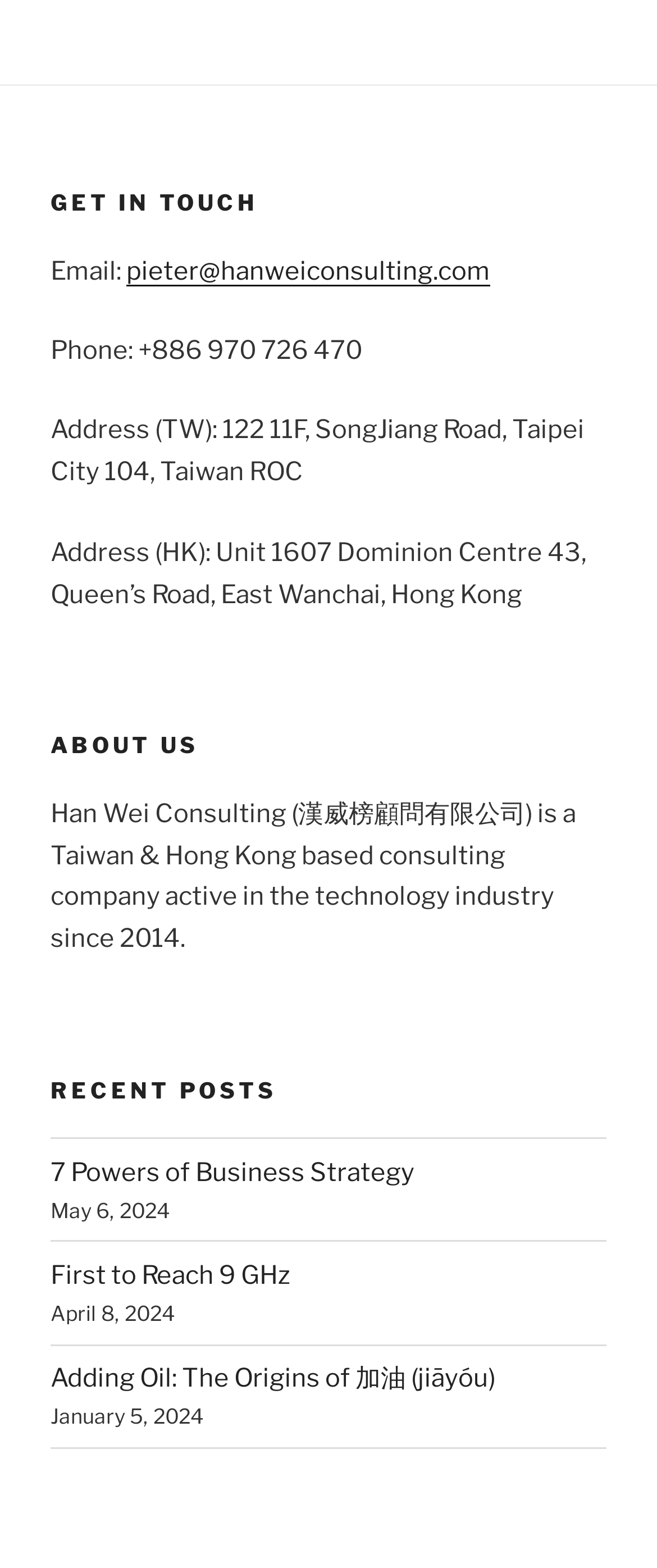Given the description of the UI element: "pieter@hanweiconsulting.com", predict the bounding box coordinates in the form of [left, top, right, bottom], with each value being a float between 0 and 1.

[0.192, 0.163, 0.746, 0.182]